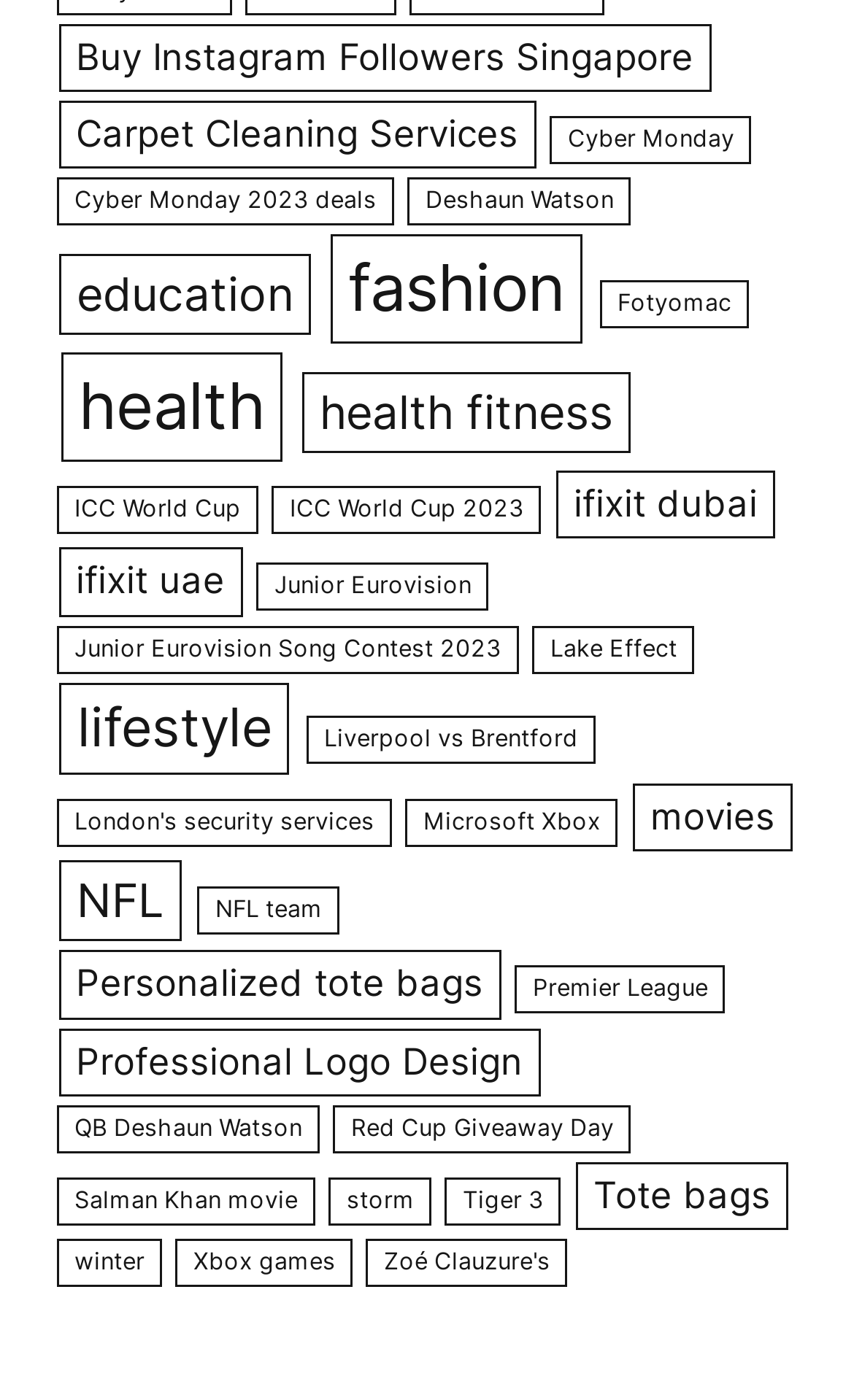Can you find the bounding box coordinates for the element that needs to be clicked to execute this instruction: "View 'Cyber Monday 2023 deals'"? The coordinates should be given as four float numbers between 0 and 1, i.e., [left, top, right, bottom].

[0.067, 0.127, 0.462, 0.161]